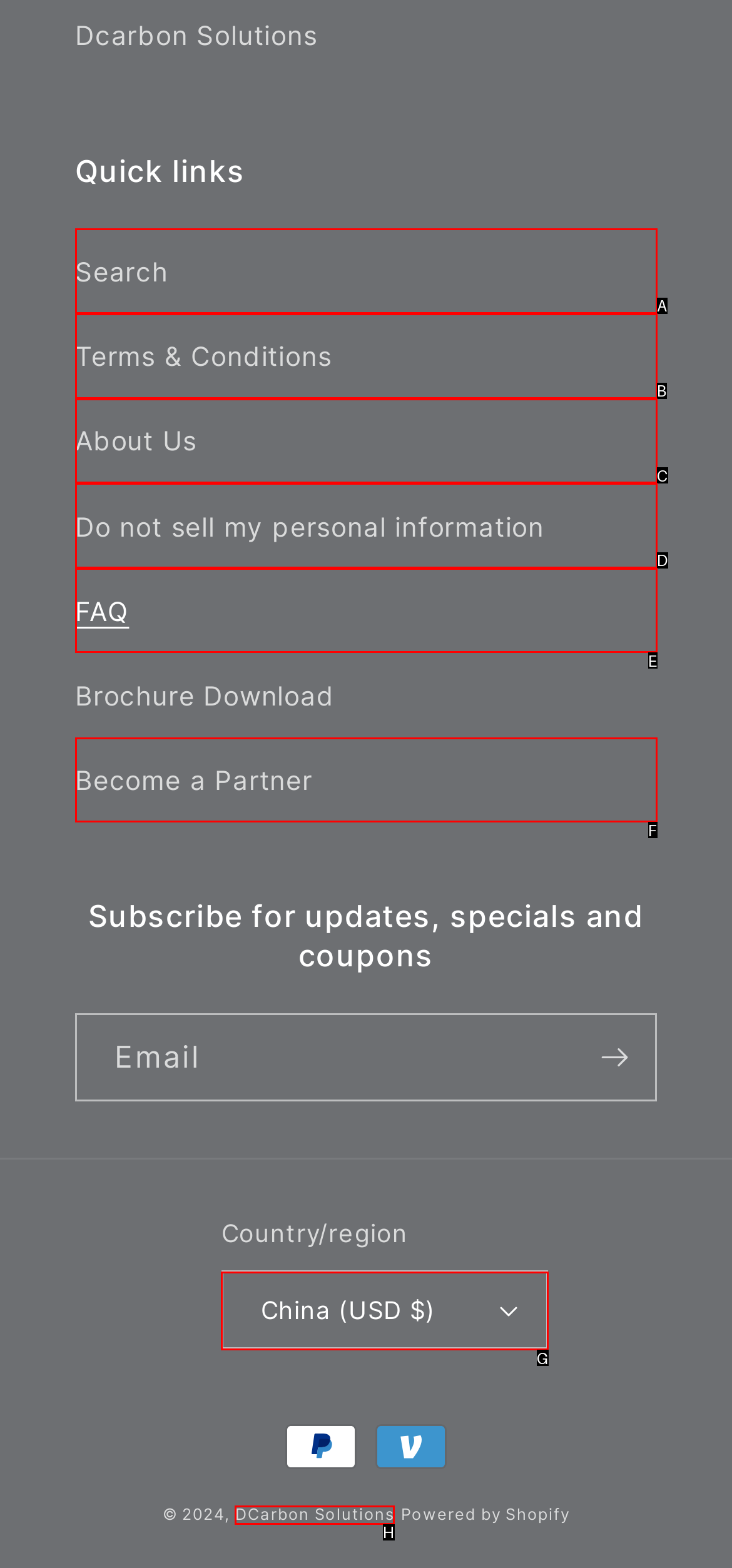Choose the HTML element you need to click to achieve the following task: Select China as country/region
Respond with the letter of the selected option from the given choices directly.

G